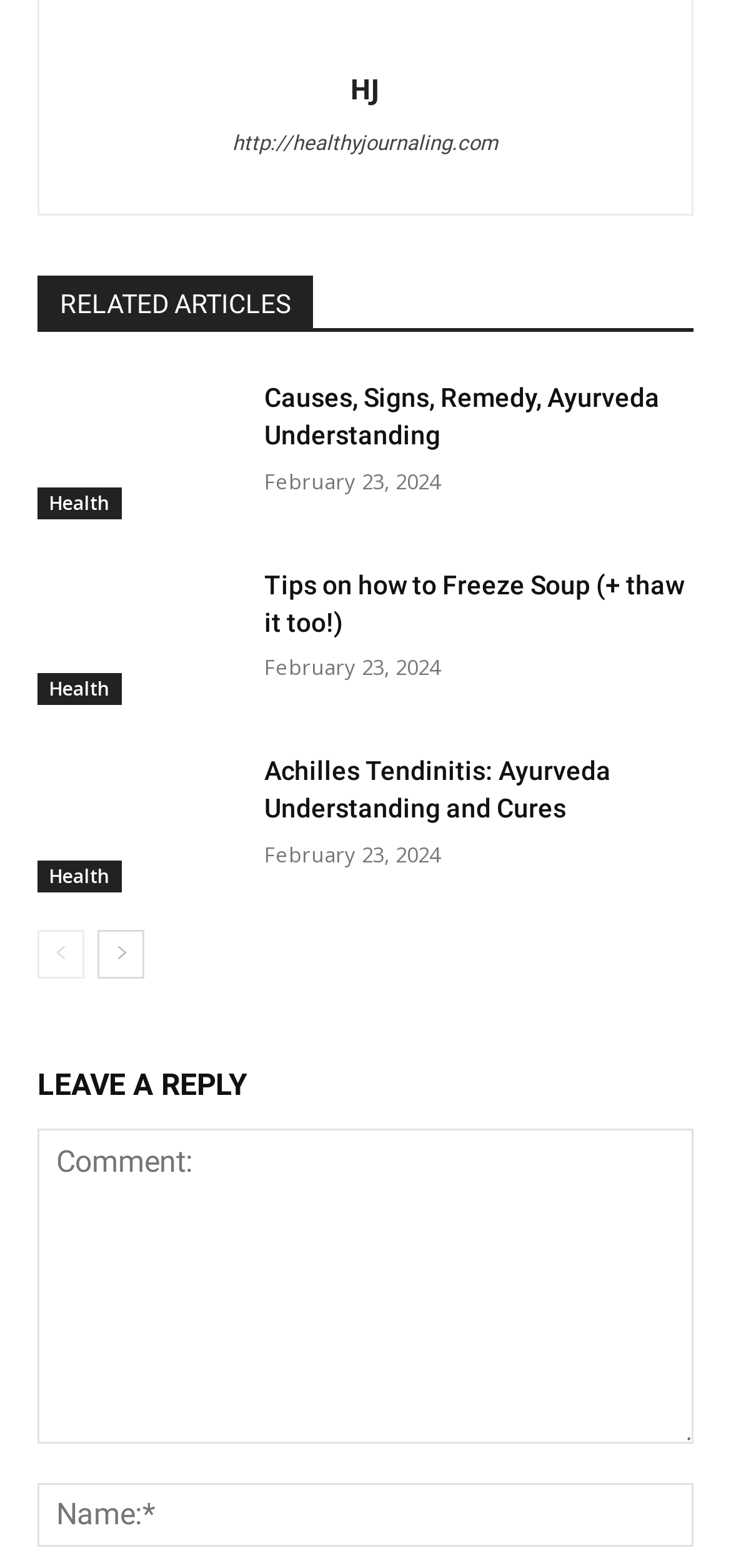Show the bounding box coordinates for the element that needs to be clicked to execute the following instruction: "Go to the 'Health' category". Provide the coordinates in the form of four float numbers between 0 and 1, i.e., [left, top, right, bottom].

[0.051, 0.311, 0.167, 0.331]